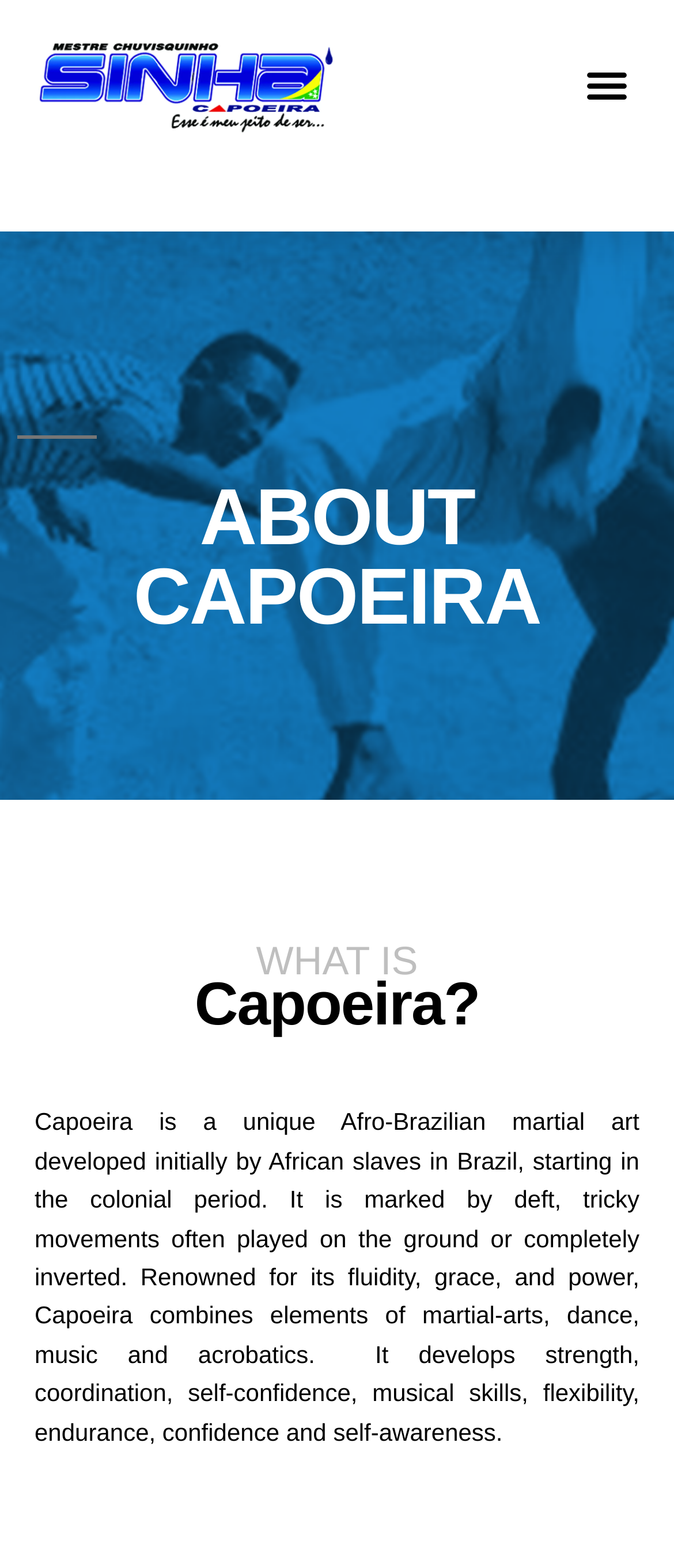Given the following UI element description: "Menu", find the bounding box coordinates in the webpage screenshot.

[0.853, 0.034, 0.949, 0.075]